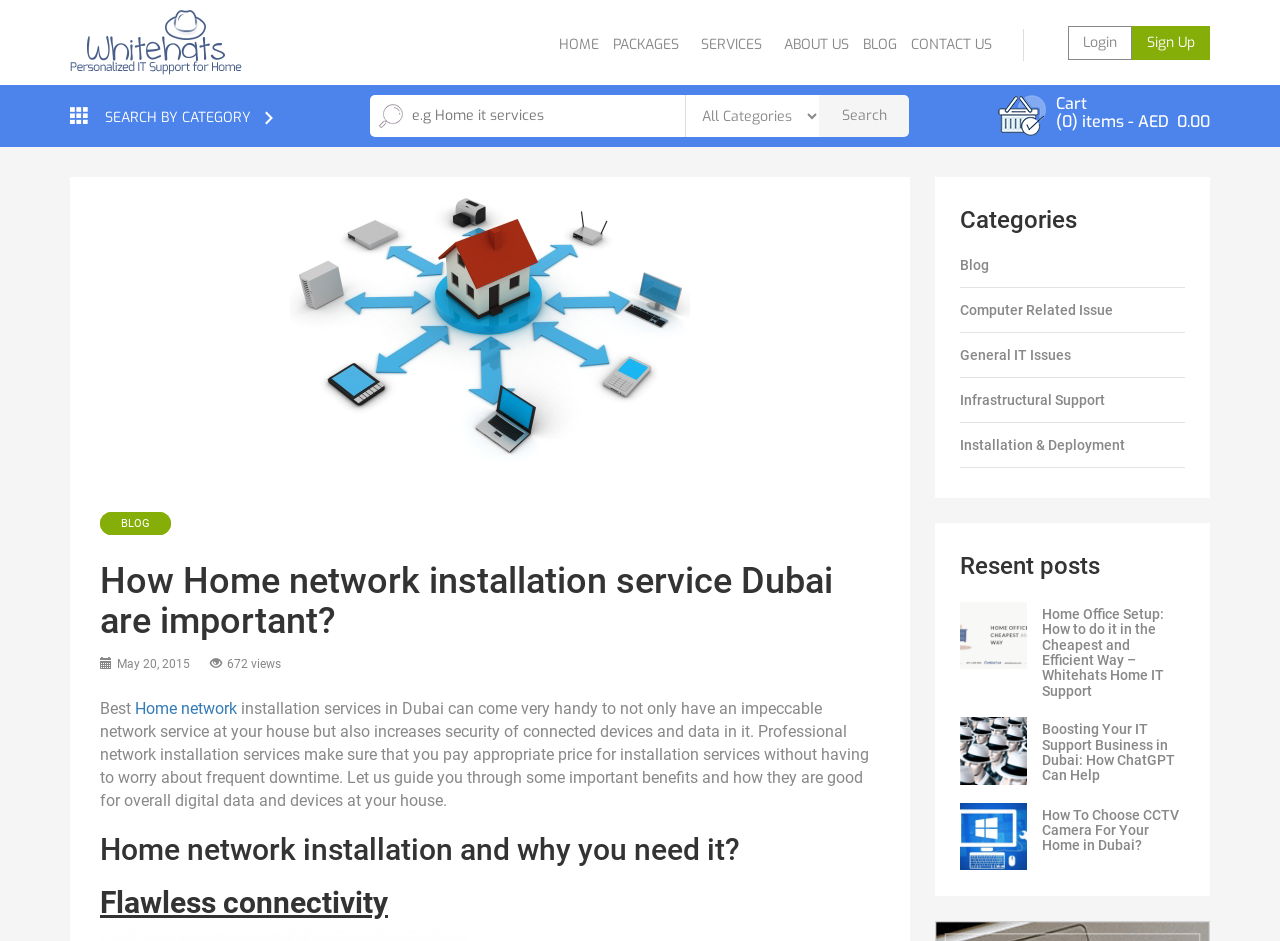Give a detailed account of the webpage's layout and content.

This webpage appears to be a blog or article page from a company called Whitehats Support, which provides home network installation services in Dubai. 

At the top of the page, there is a logo and a navigation menu with links to different sections of the website, including HOME, PACKAGES, SERVICES, ABOUT US, BLOG, and CONTACT US. 

Below the navigation menu, there is a search bar with a dropdown menu and a search button. 

On the left side of the page, there is a large image of a feature product, which takes up most of the vertical space. 

The main content of the page starts with a heading that reads "How Home network installation service Dubai are important?" followed by a brief introduction to the importance of home network installation services in Dubai. 

Below the introduction, there are several sections, each with its own heading. The first section discusses the benefits of home network installation services, including increased security of connected devices and data. 

The next section is titled "Home network installation and why you need it?" followed by another section titled "Flawless connectivity". 

On the right side of the page, there is a sidebar with several sections, including a list of categories, recent posts, and a cart with 0 items. 

The categories section lists several links to different categories, including Blog, Computer Related Issue, General IT Issues, Infrastructural Support, and Installation & Deployment. 

The recent posts section lists several links to recent blog posts, each with a heading and a brief summary. The posts include "Home Office Setup: How to do it in the Cheapest and Efficient Way – Whitehats Home IT Support", "Boosting Your IT Support Business in Dubai: How ChatGPT Can Help", and "How To Choose CCTV Camera For Your Home in Dubai?".